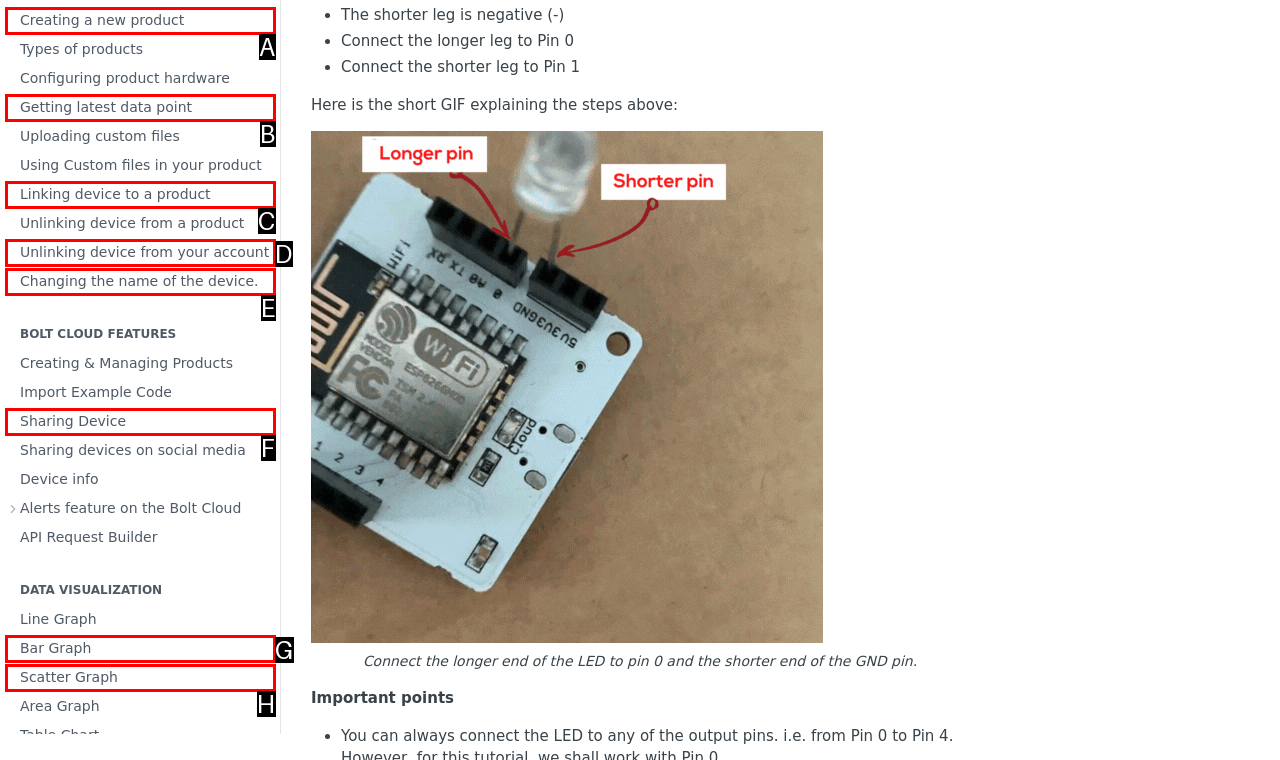Based on the description: Creating a new product, find the HTML element that matches it. Provide your answer as the letter of the chosen option.

A